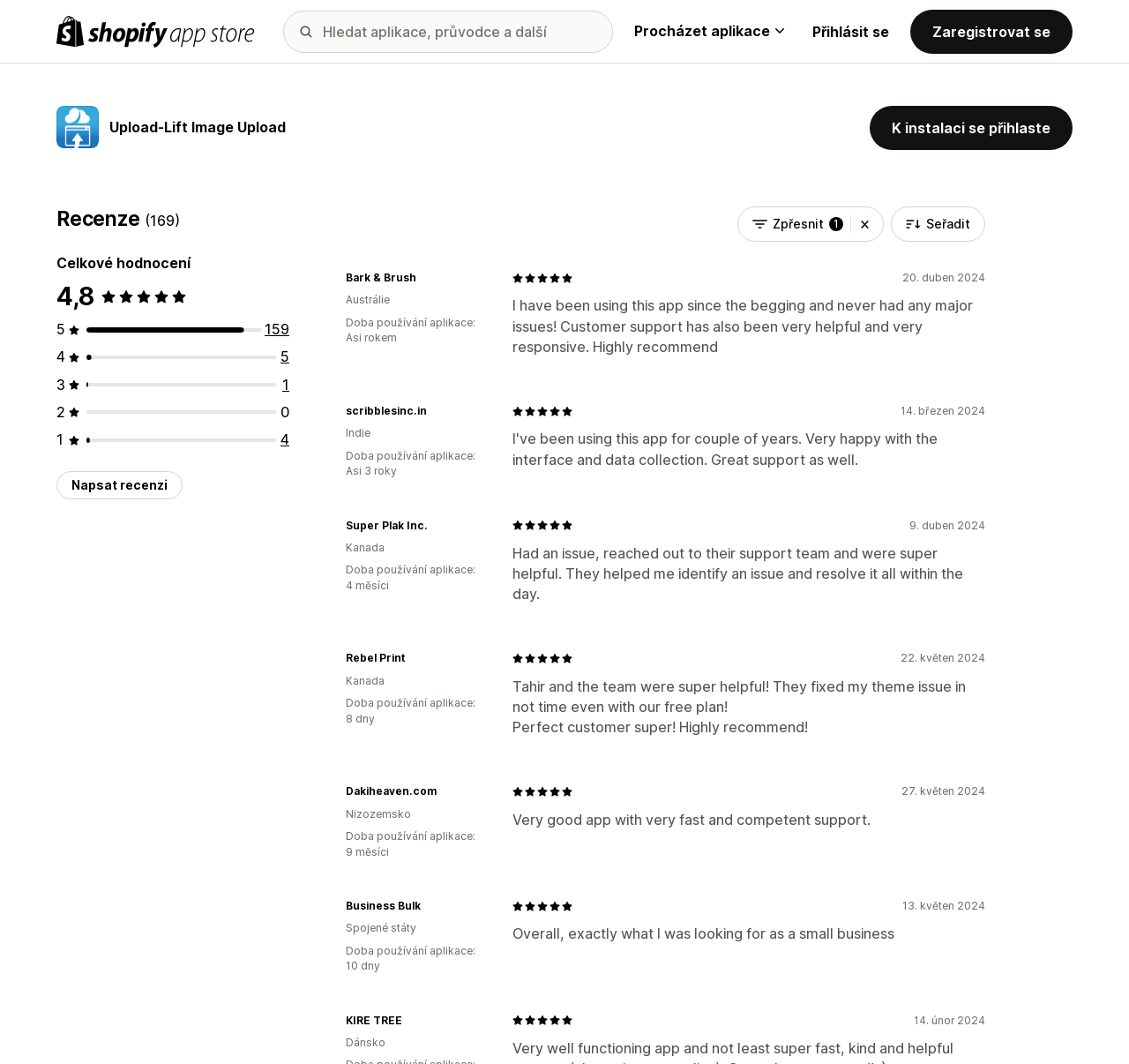Respond to the following question using a concise word or phrase: 
How many stars did Super Plak Inc. give to the Upload-Lift Image Upload app?

5